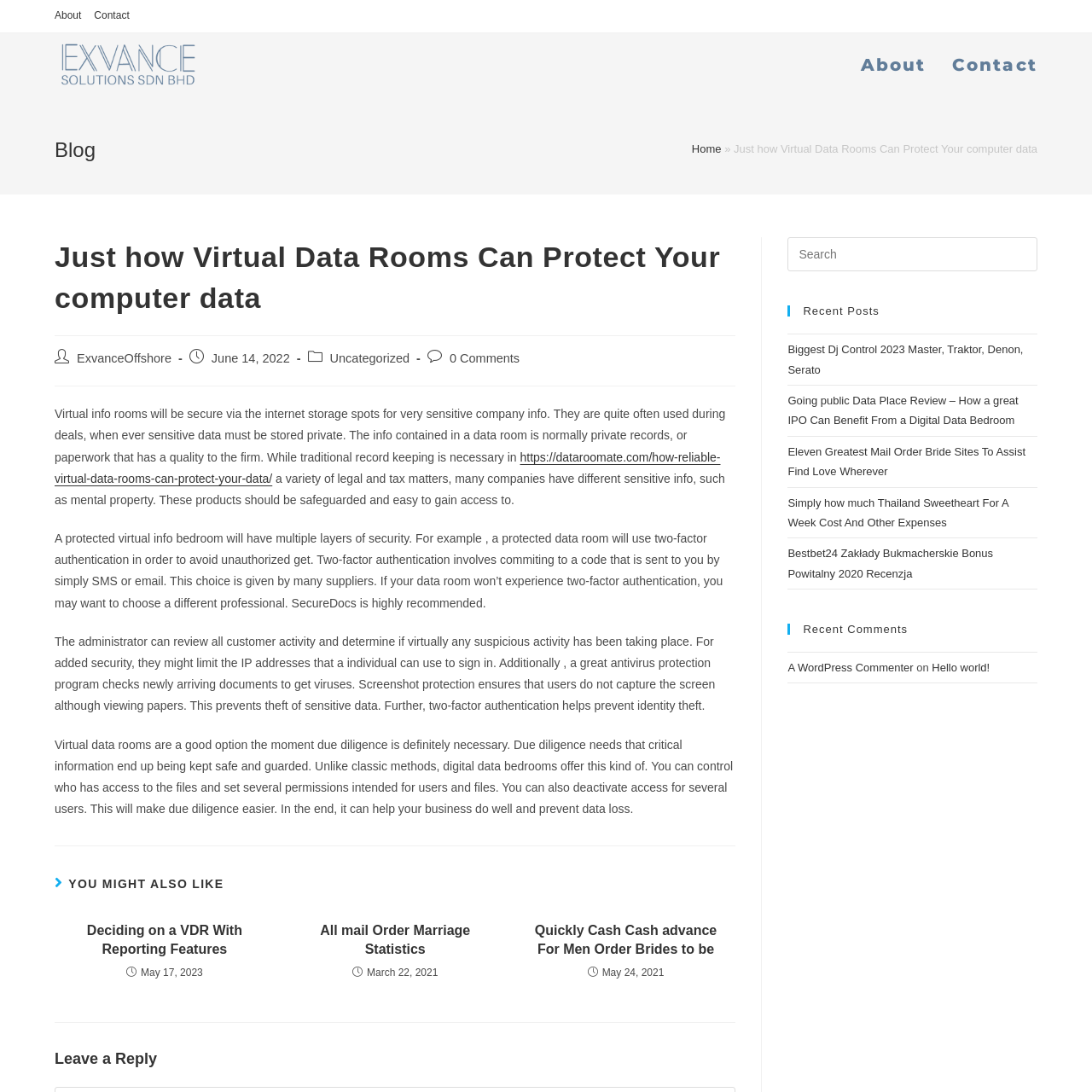Please provide a brief answer to the following inquiry using a single word or phrase:
What type of information is typically stored in a virtual data room?

Private records or documents